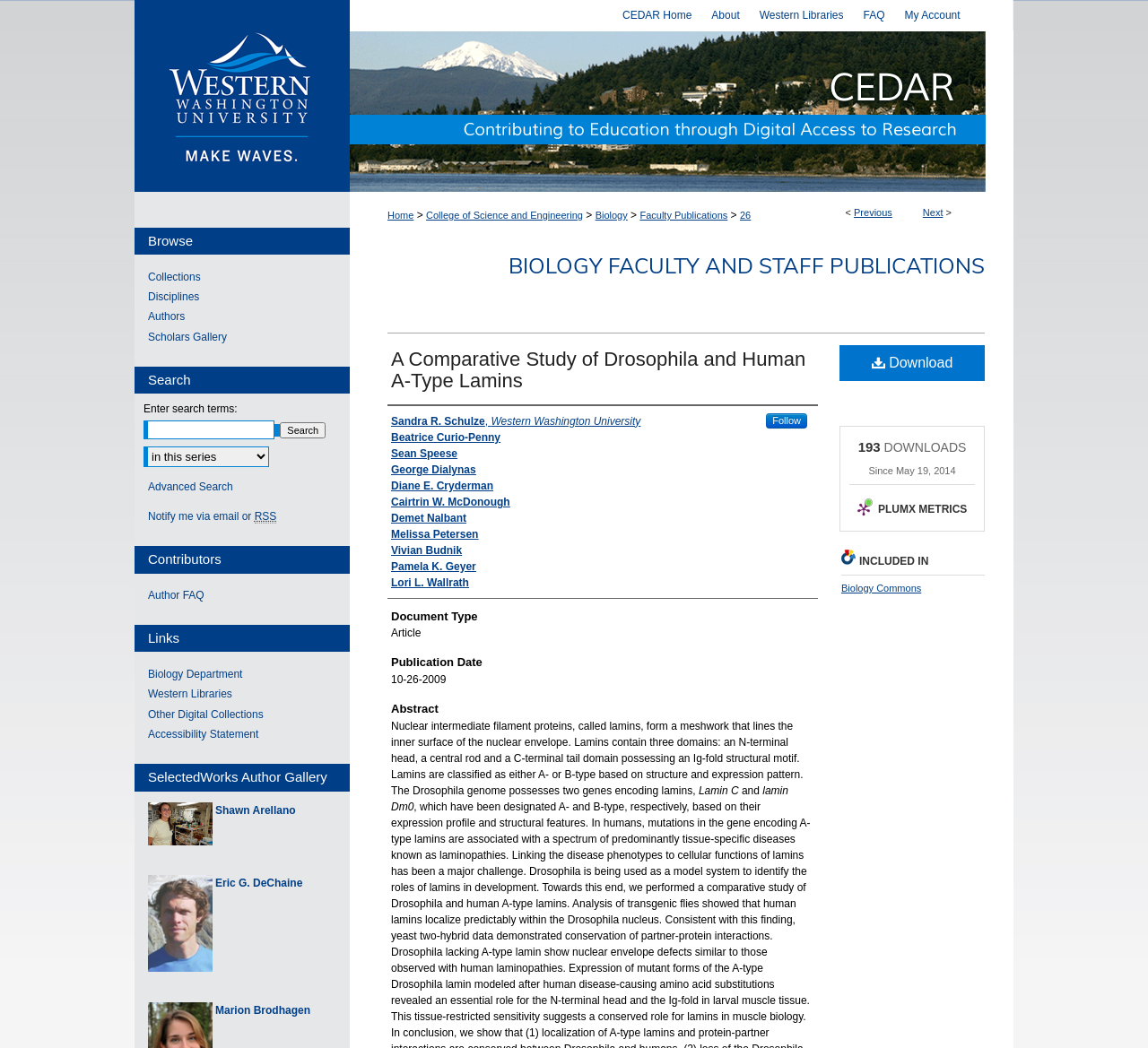How many downloads has the article had? Based on the screenshot, please respond with a single word or phrase.

193